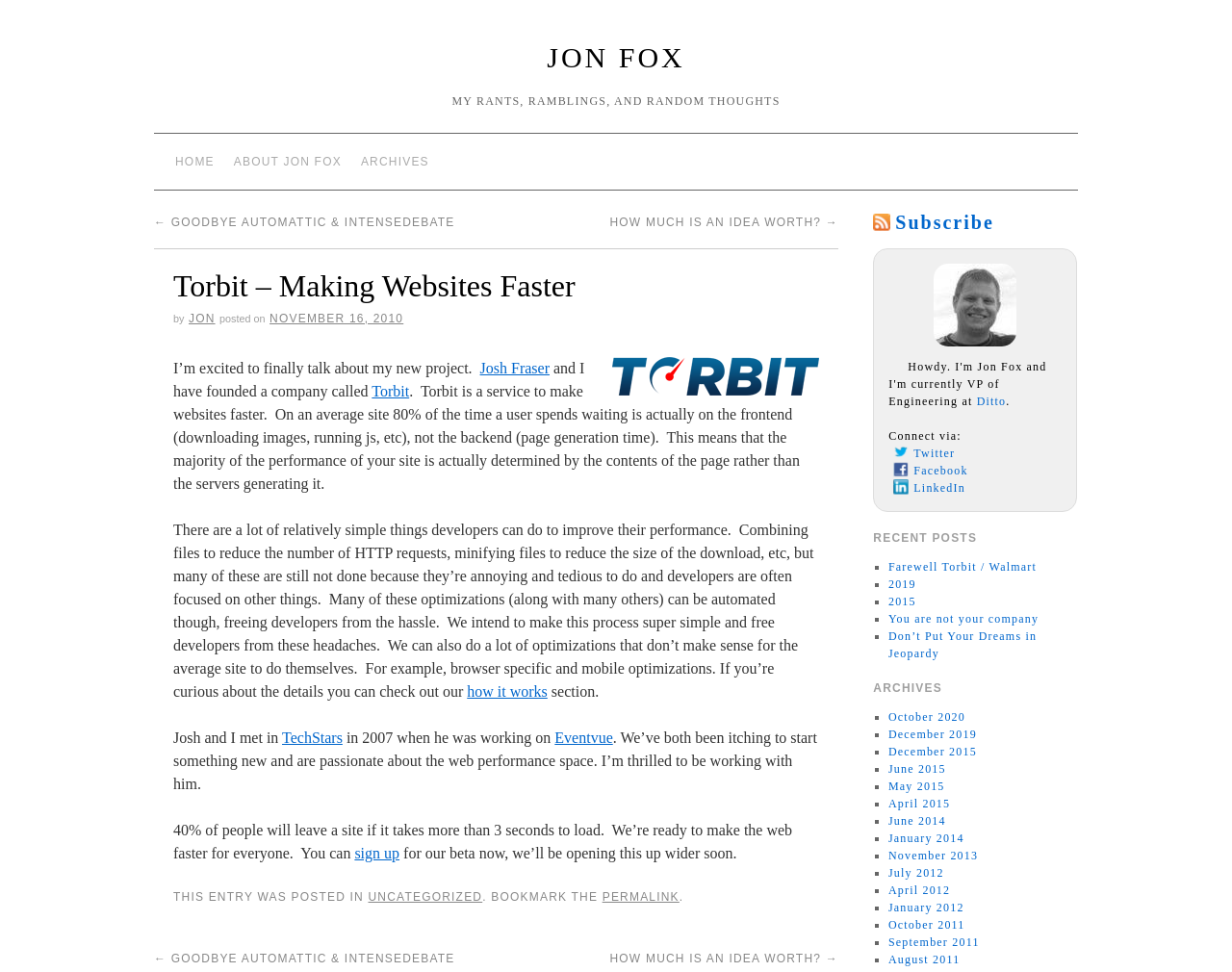What is the name of the person the author met in 2007?
Could you answer the question in a detailed manner, providing as much information as possible?

The author mentions that they met Josh Fraser in 2007 when he was working on Eventvue, and they have now founded Torbit together.